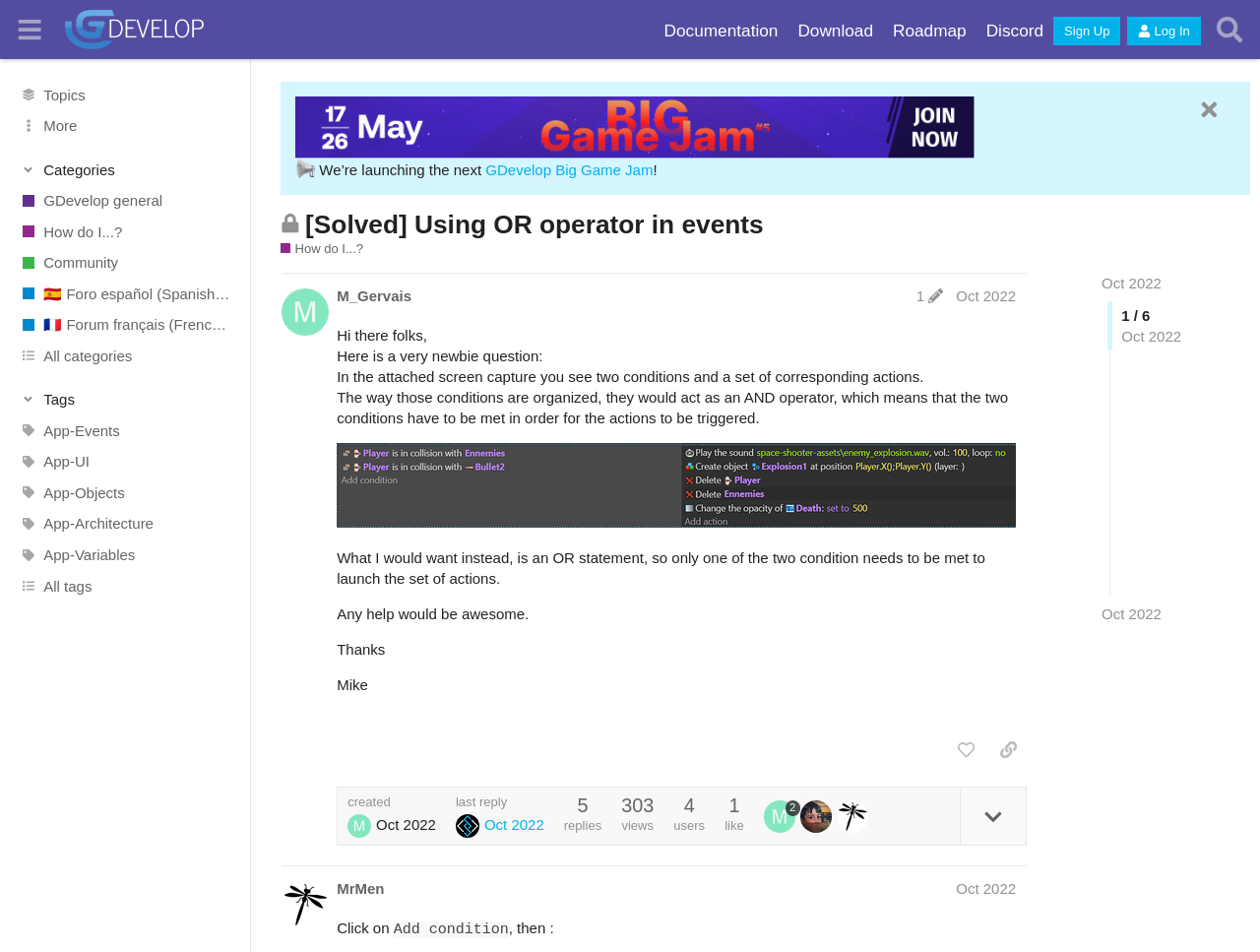Identify the bounding box coordinates for the region to click in order to carry out this instruction: "Click on the 'Sign Up' button". Provide the coordinates using four float numbers between 0 and 1, formatted as [left, top, right, bottom].

[0.836, 0.018, 0.889, 0.048]